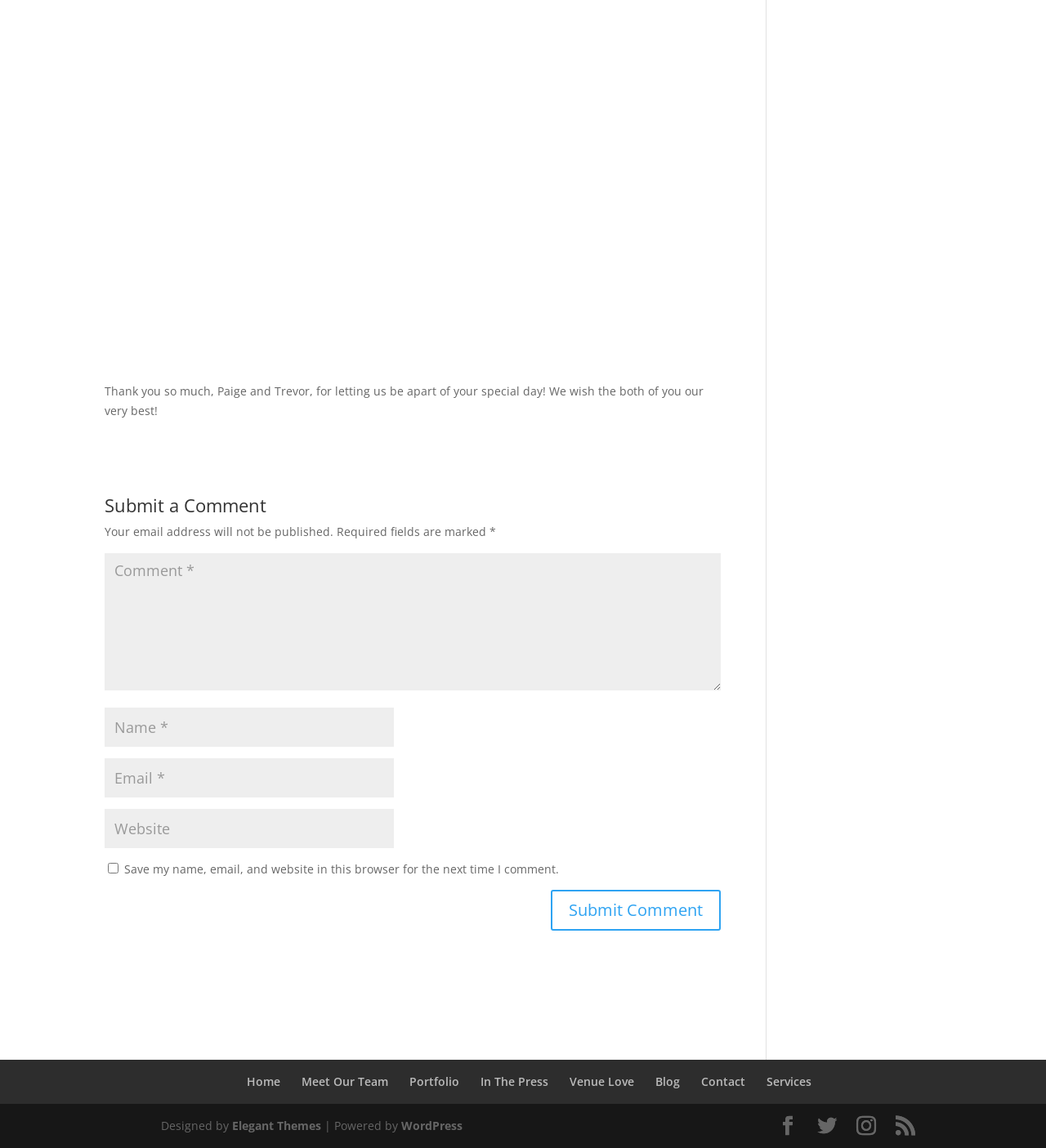What is the function of the checkbox? Analyze the screenshot and reply with just one word or a short phrase.

Save user information